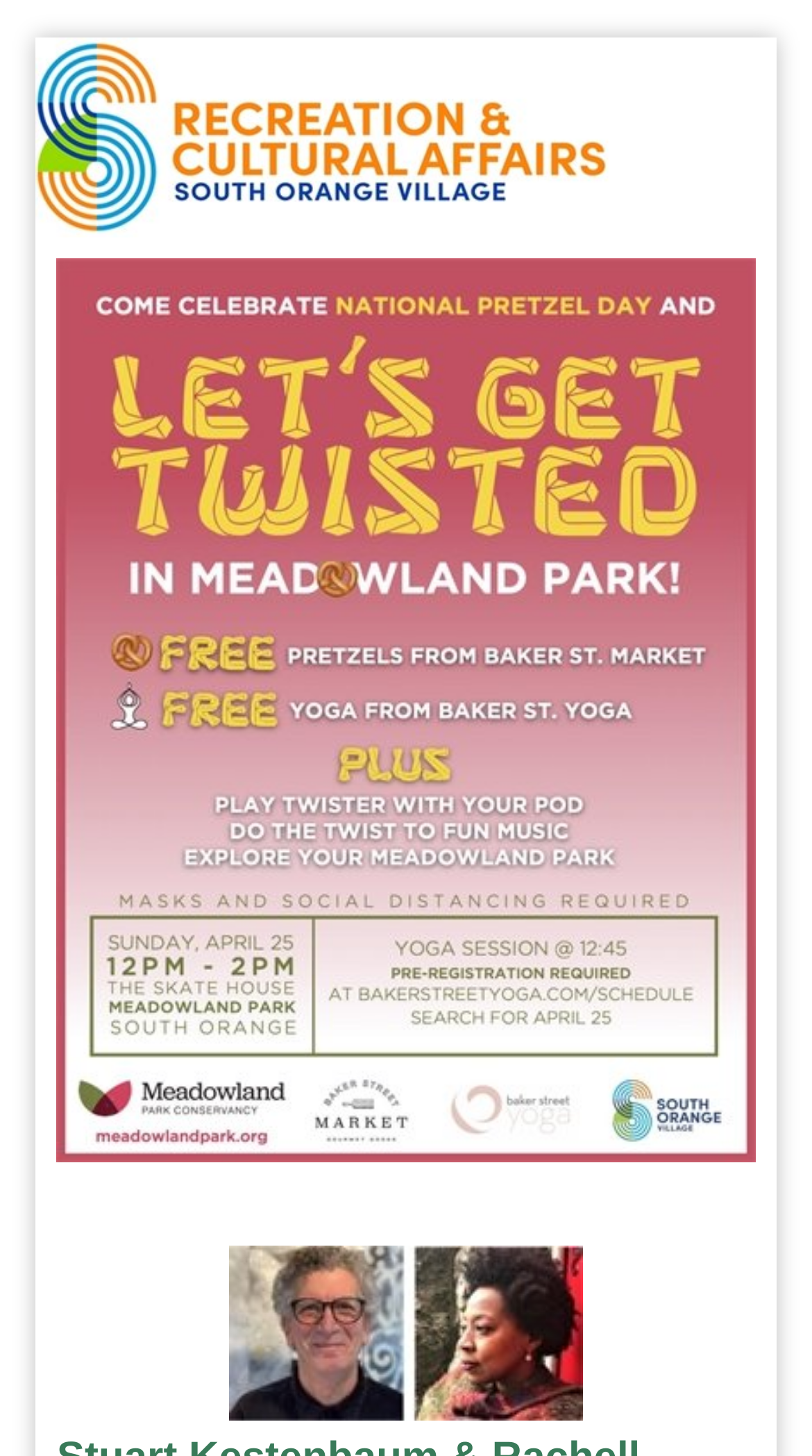Determine the main headline from the webpage and extract its text.

Stuart Kestenbaum & Rachell Parker
Watershed Literary Events